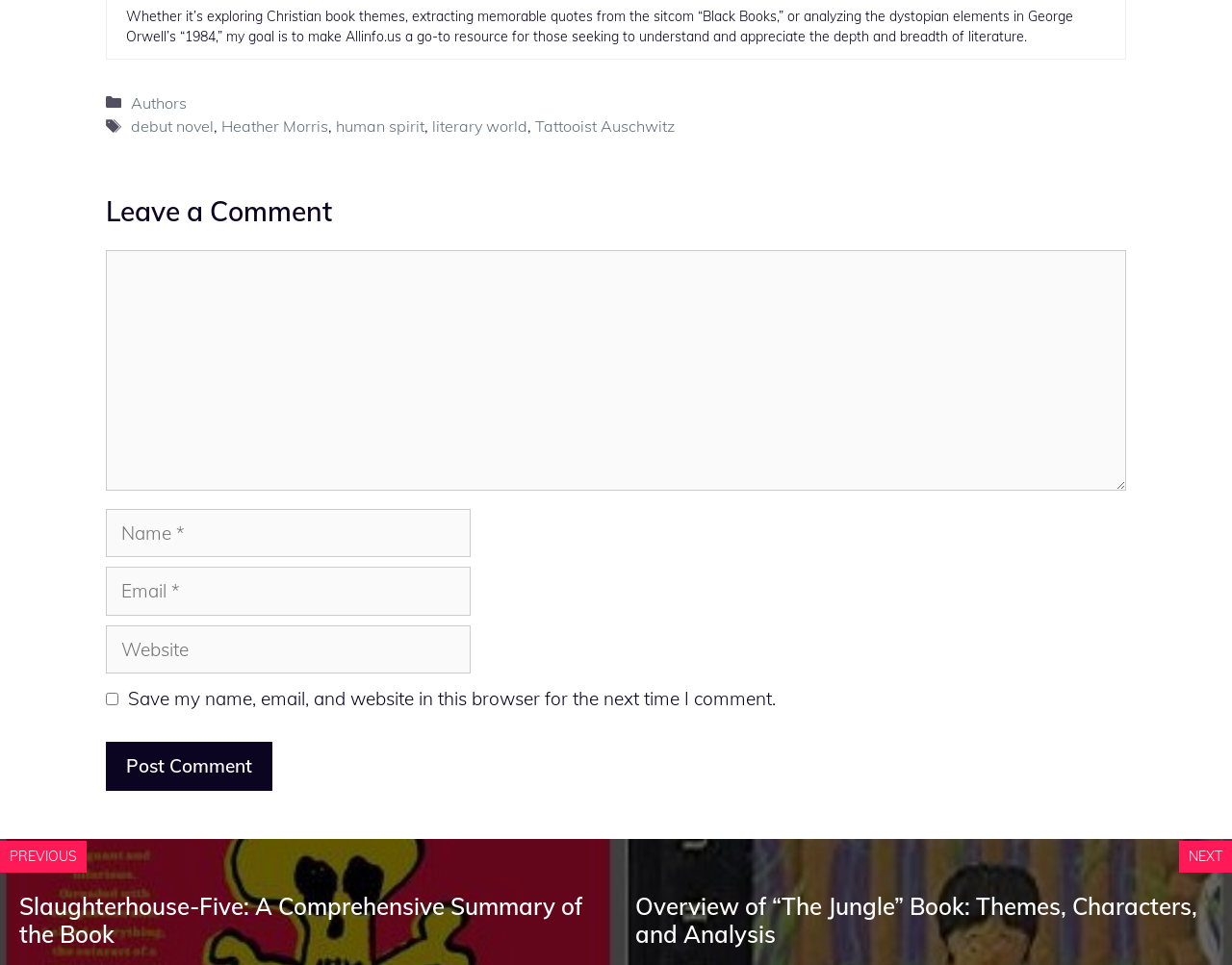Please provide the bounding box coordinate of the region that matches the element description: parent_node: Comment name="url" placeholder="Website". Coordinates should be in the format (top-left x, top-left y, bottom-right x, bottom-right y) and all values should be between 0 and 1.

[0.086, 0.648, 0.382, 0.698]